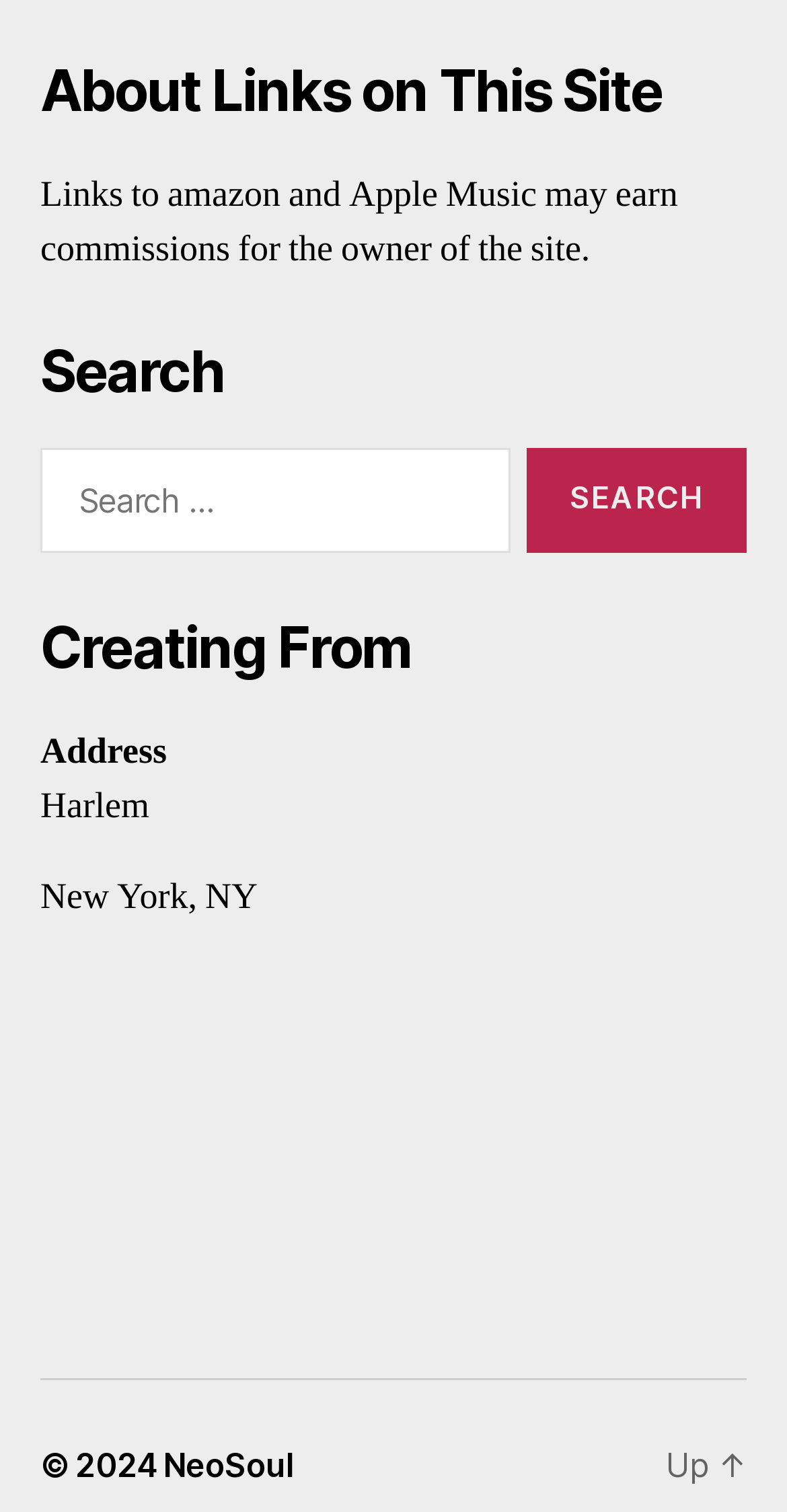Provide a one-word or brief phrase answer to the question:
Where is the website owner located?

Harlem, New York, NY